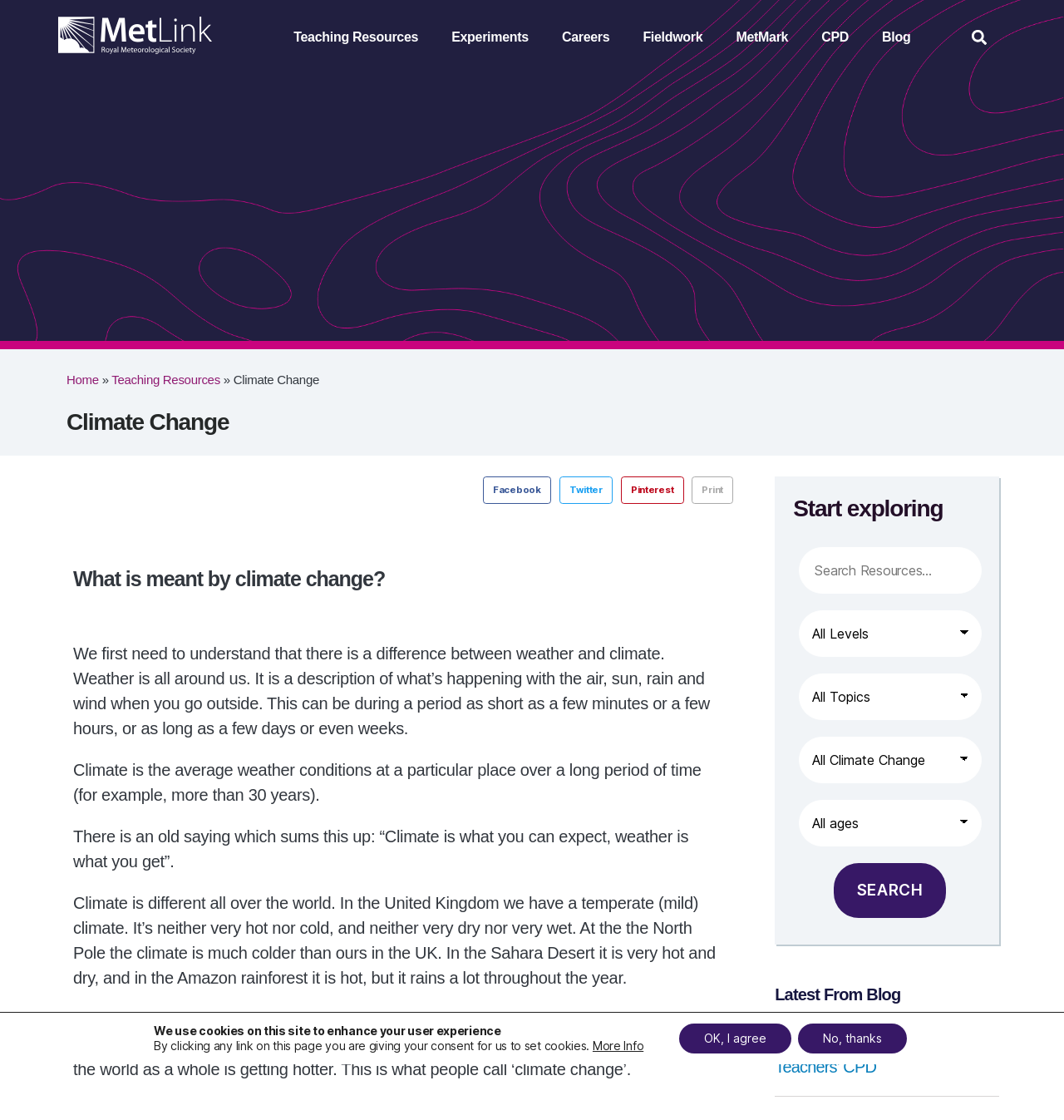Can you find the bounding box coordinates for the UI element given this description: "Teaching Resources"? Provide the coordinates as four float numbers between 0 and 1: [left, top, right, bottom].

[0.105, 0.333, 0.207, 0.345]